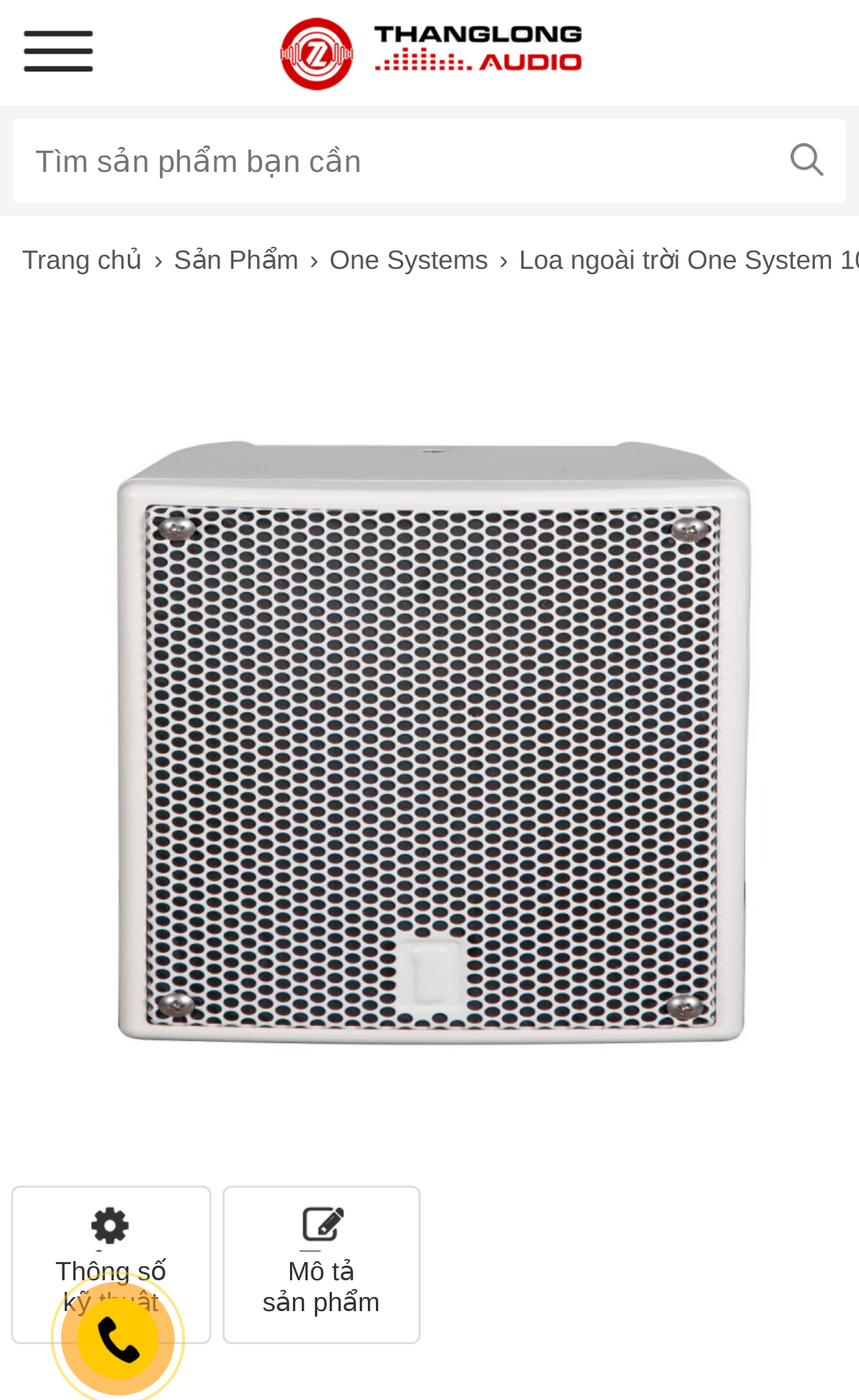What is the product name?
Using the image as a reference, deliver a detailed and thorough answer to the question.

The product name can be found in the image element with the bounding box coordinates [0.0, 0.217, 1.0, 0.831], which is a prominent element on the webpage.